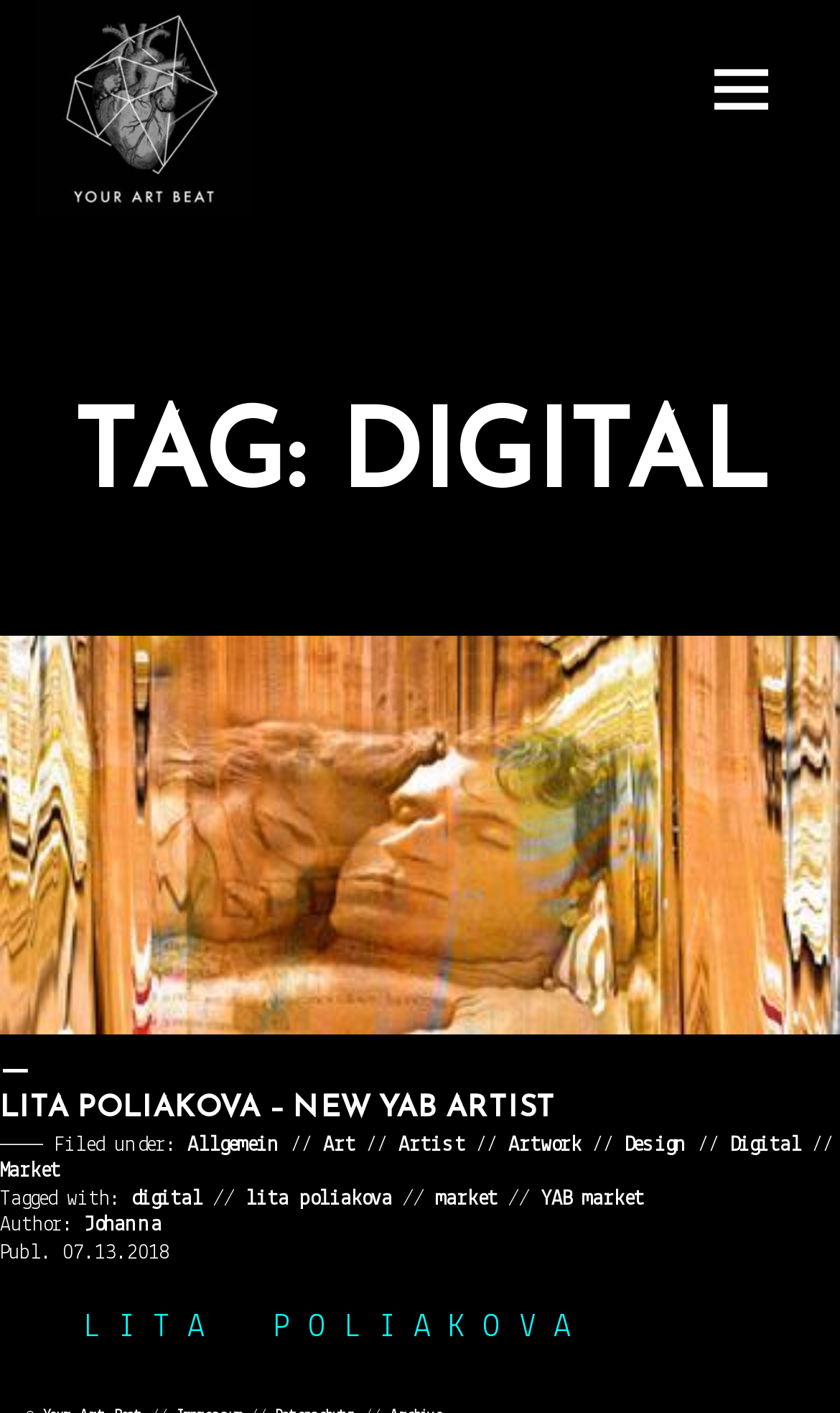Provide an in-depth caption for the contents of the webpage.

The webpage is titled "digital | Your Art Beat" and features a prominent image with the same title at the top left corner. Below the image, there is a link with the same title. On the top right corner, there is a button with a menu and widgets icon.

The main content of the webpage is divided into sections. The first section has a heading "TAG: DIGITAL" and a hidden link "LITA POLIAKOVA – NEW YAB ARTIST". Below this section, there is another section with a heading "—— LITA POLIAKOVA – NEW YAB ARTIST" and a link with the same title.

The webpage then lists several categories, including "Allgemein", "Art", "Artist", "Artwork", "Design", "Digital", and "Market", with each category having a corresponding link. These links are arranged horizontally and take up most of the width of the webpage.

Below the categories, there is a section with the title "Tagged with:" and lists several tags, including "digital", "lita poliakova", "market", and "YAB market", each with a corresponding link.

The webpage also displays the author's name, "Johanna", and the publication date, "07.13.2018". Finally, there is a large text block with the title "L I T A  P O L I A K O V A" at the bottom of the webpage.